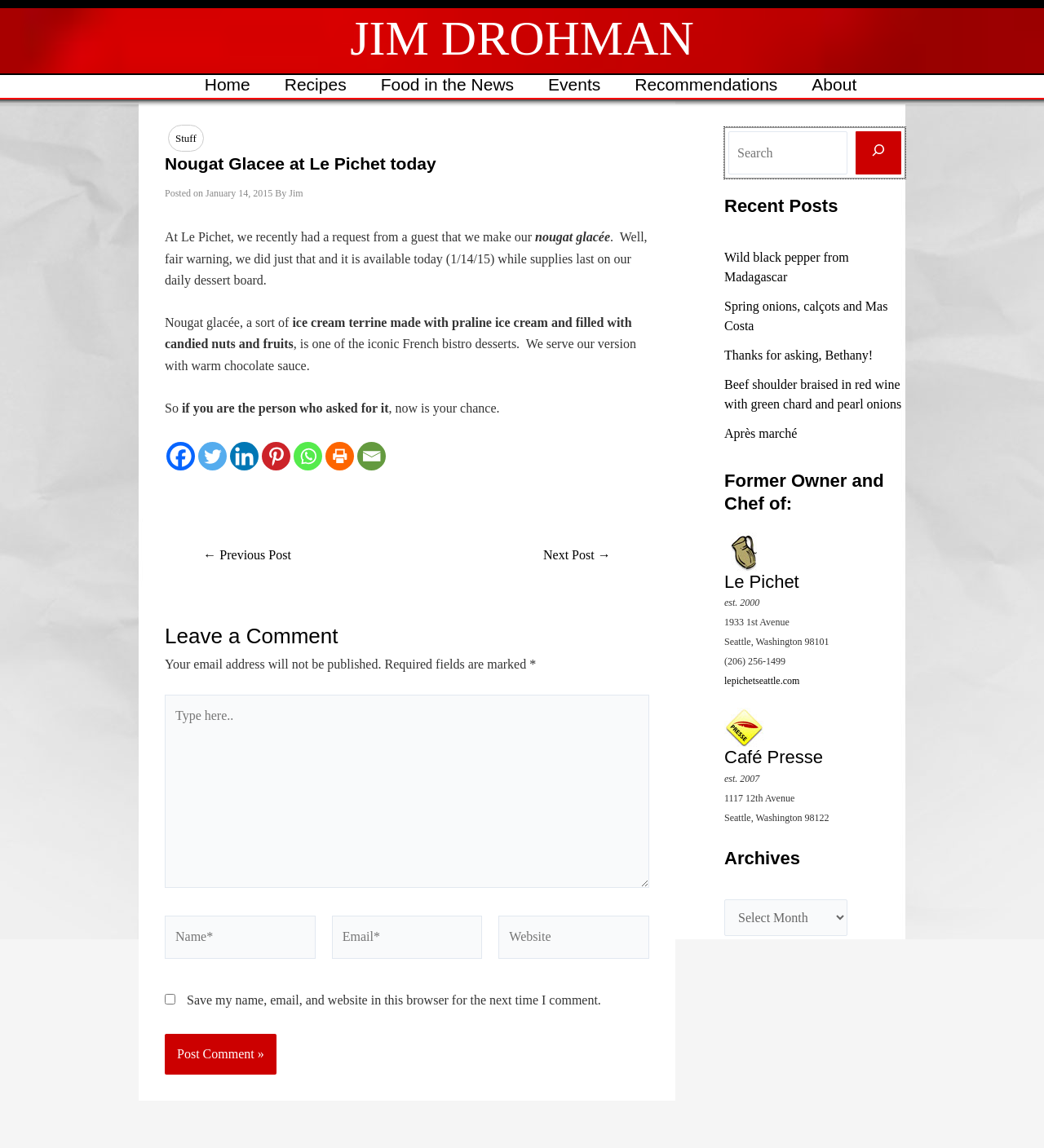Locate the bounding box of the UI element described in the following text: "Recommendations".

[0.592, 0.062, 0.761, 0.085]